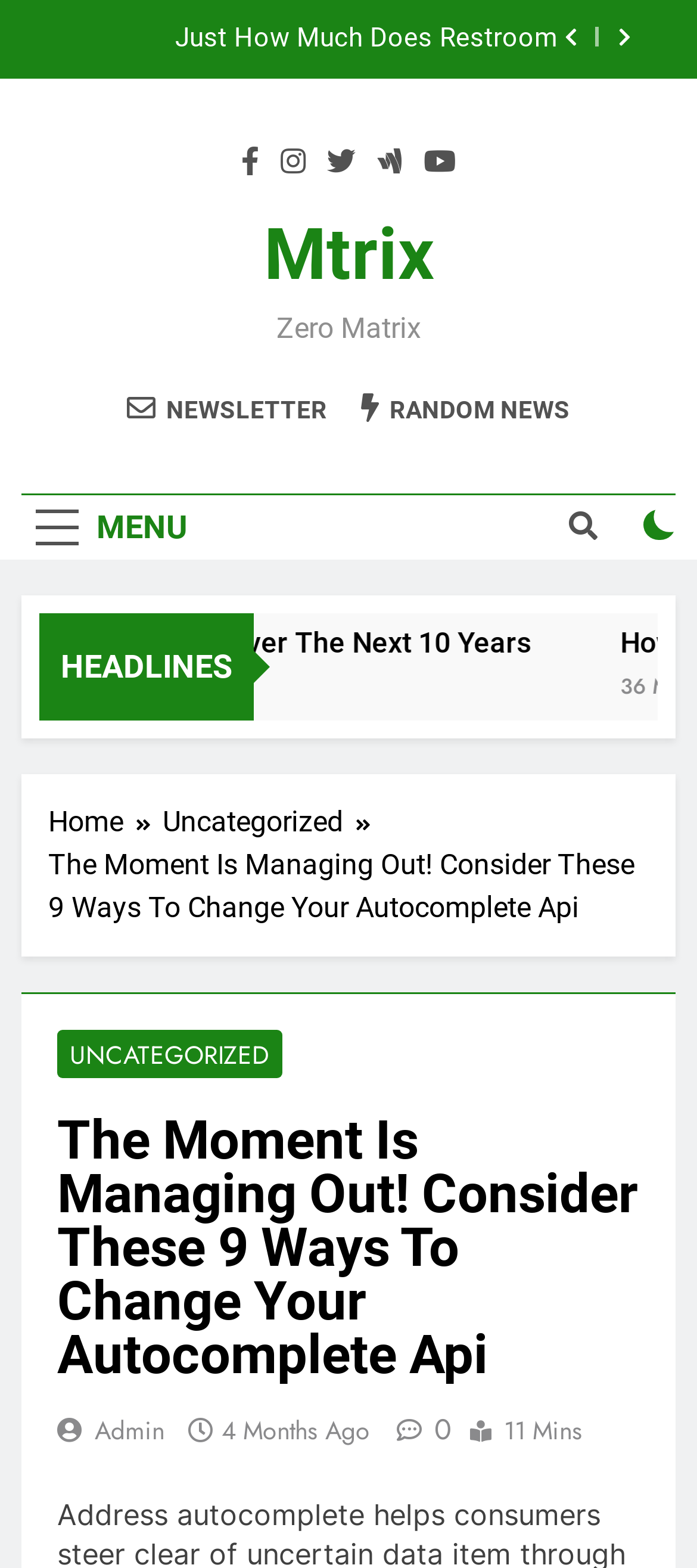Please answer the following question using a single word or phrase: 
What is the category of the current article?

Uncategorized